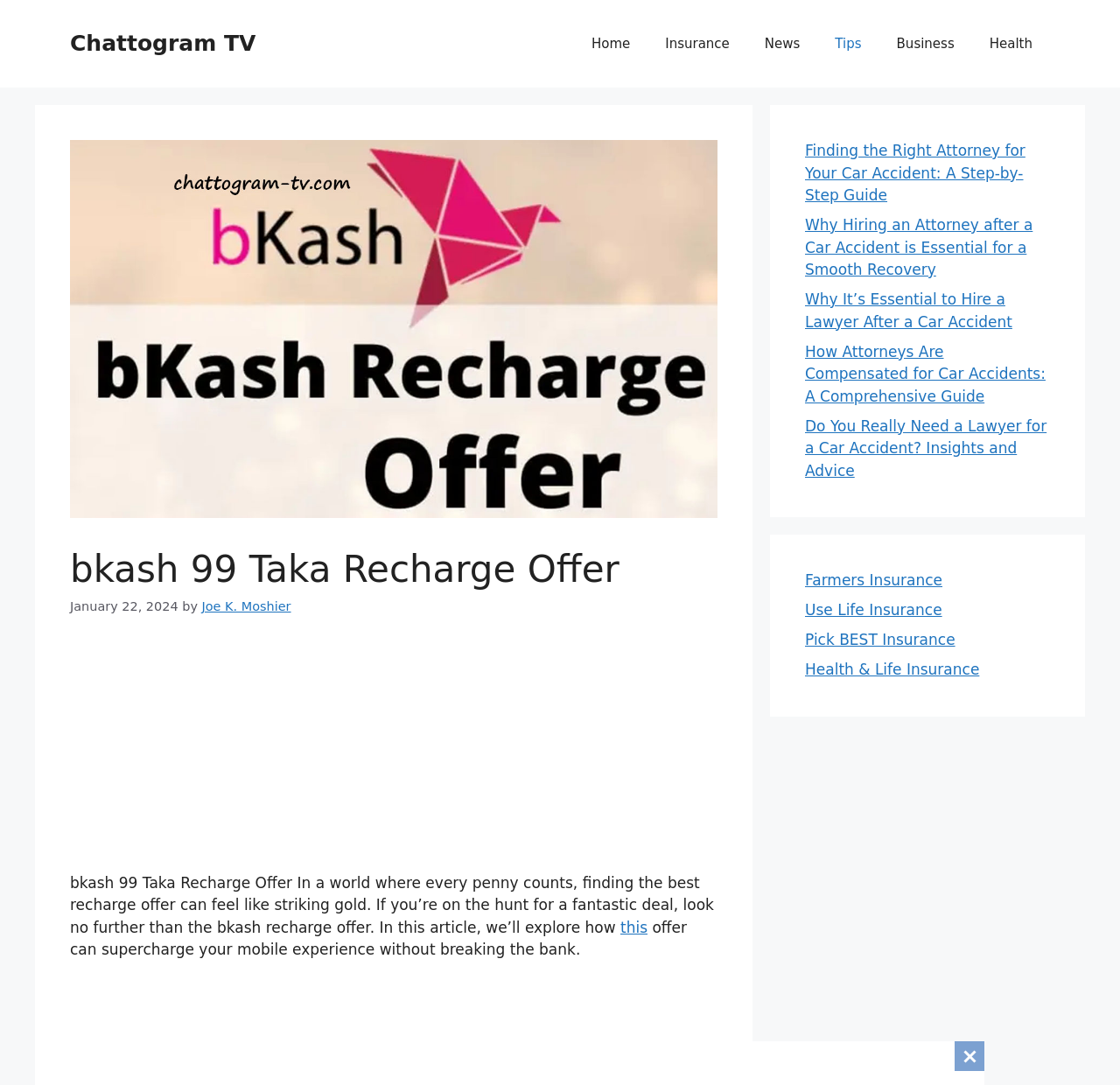Bounding box coordinates are to be given in the format (top-left x, top-left y, bottom-right x, bottom-right y). All values must be floating point numbers between 0 and 1. Provide the bounding box coordinate for the UI element described as: Chattogram TV

[0.062, 0.028, 0.228, 0.052]